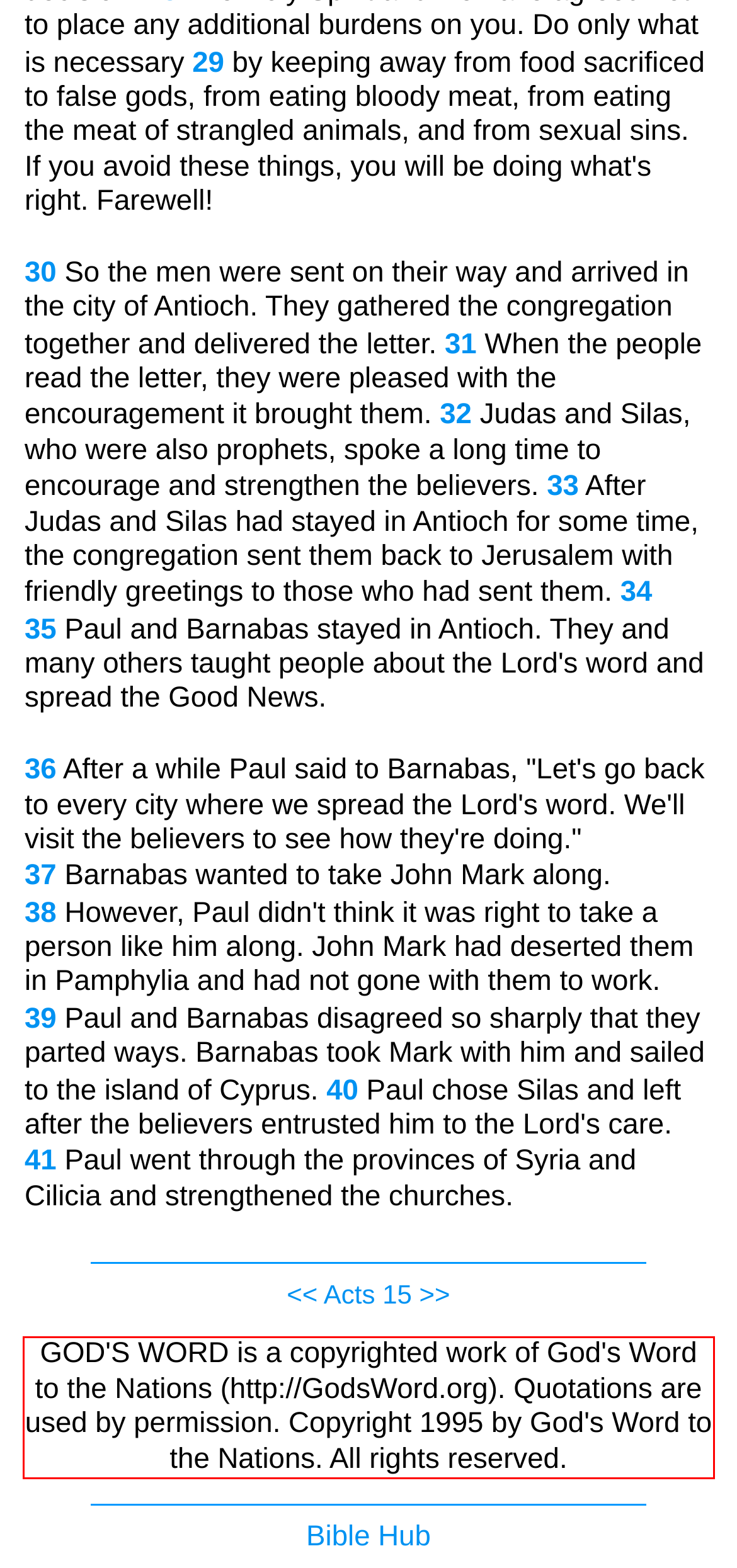Please examine the screenshot of the webpage and read the text present within the red rectangle bounding box.

GOD'S WORD is a copyrighted work of God's Word to the Nations (http://GodsWord.org). Quotations are used by permission. Copyright 1995 by God's Word to the Nations. All rights reserved.